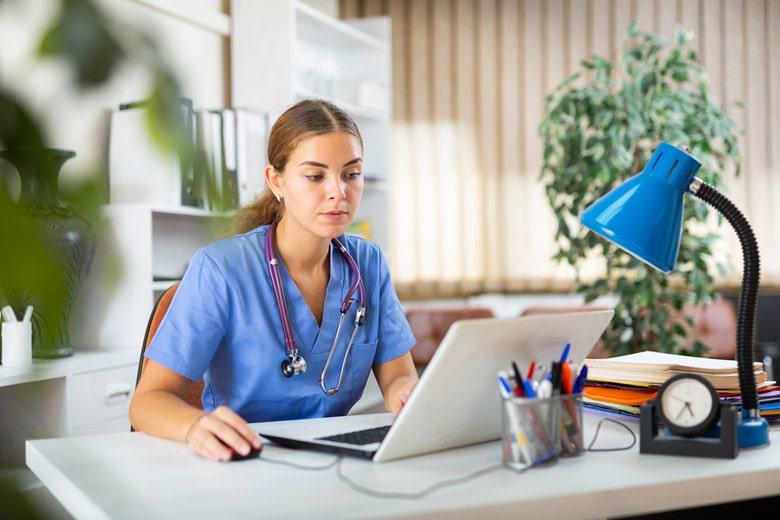Give a one-word or one-phrase response to the question: 
What is around the medical professional's neck?

stethoscope